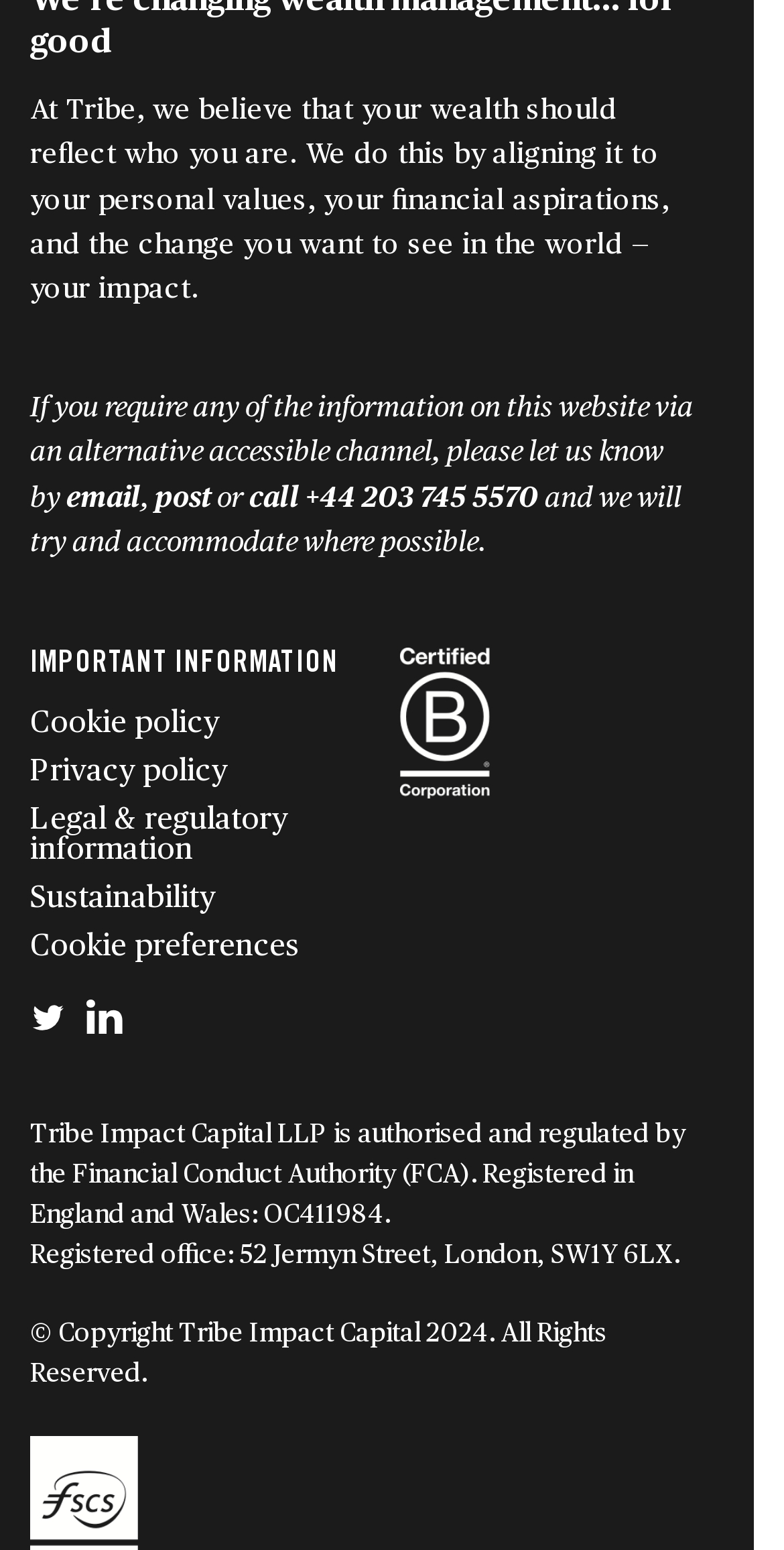Identify the bounding box coordinates of the element that should be clicked to fulfill this task: "View all products". The coordinates should be provided as four float numbers between 0 and 1, i.e., [left, top, right, bottom].

None